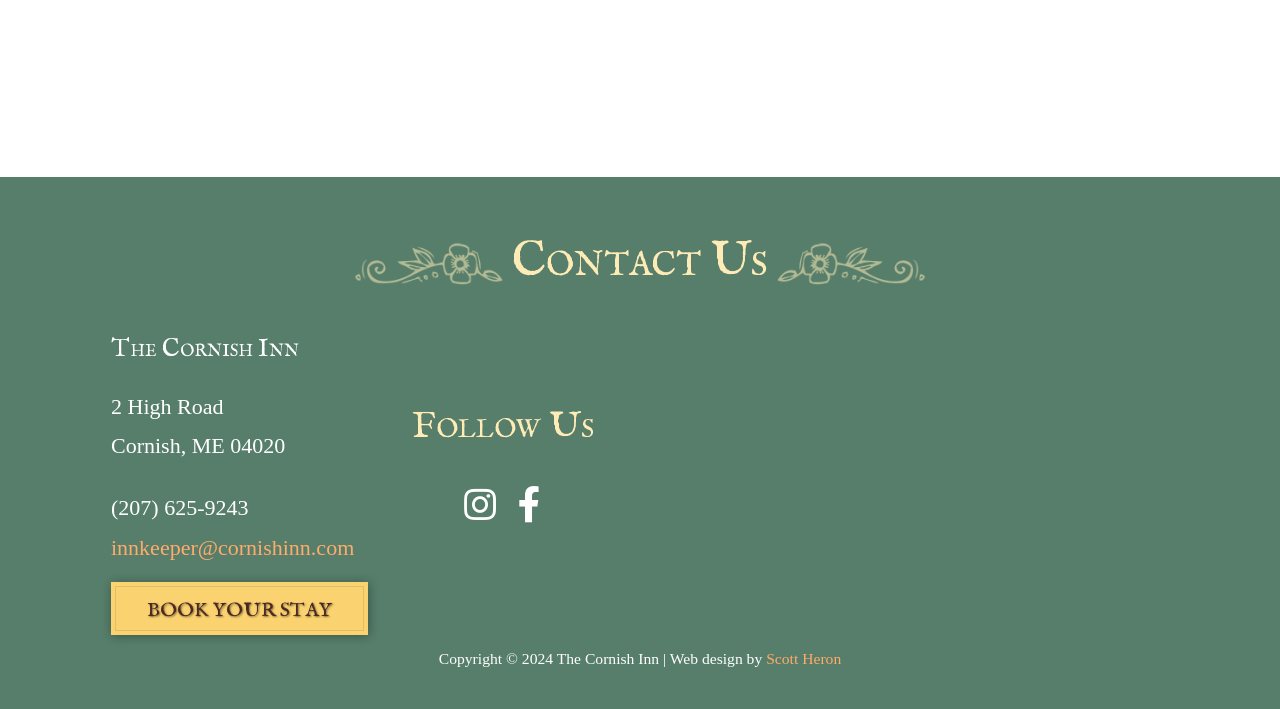What is the address of The Cornish Inn?
Could you answer the question with a detailed and thorough explanation?

I found the address by looking at the footer section of the webpage, where it lists the contact information. The address is written in two separate lines, '2 High Road' and 'Cornish, ME 04020', which I combined to form the complete address.